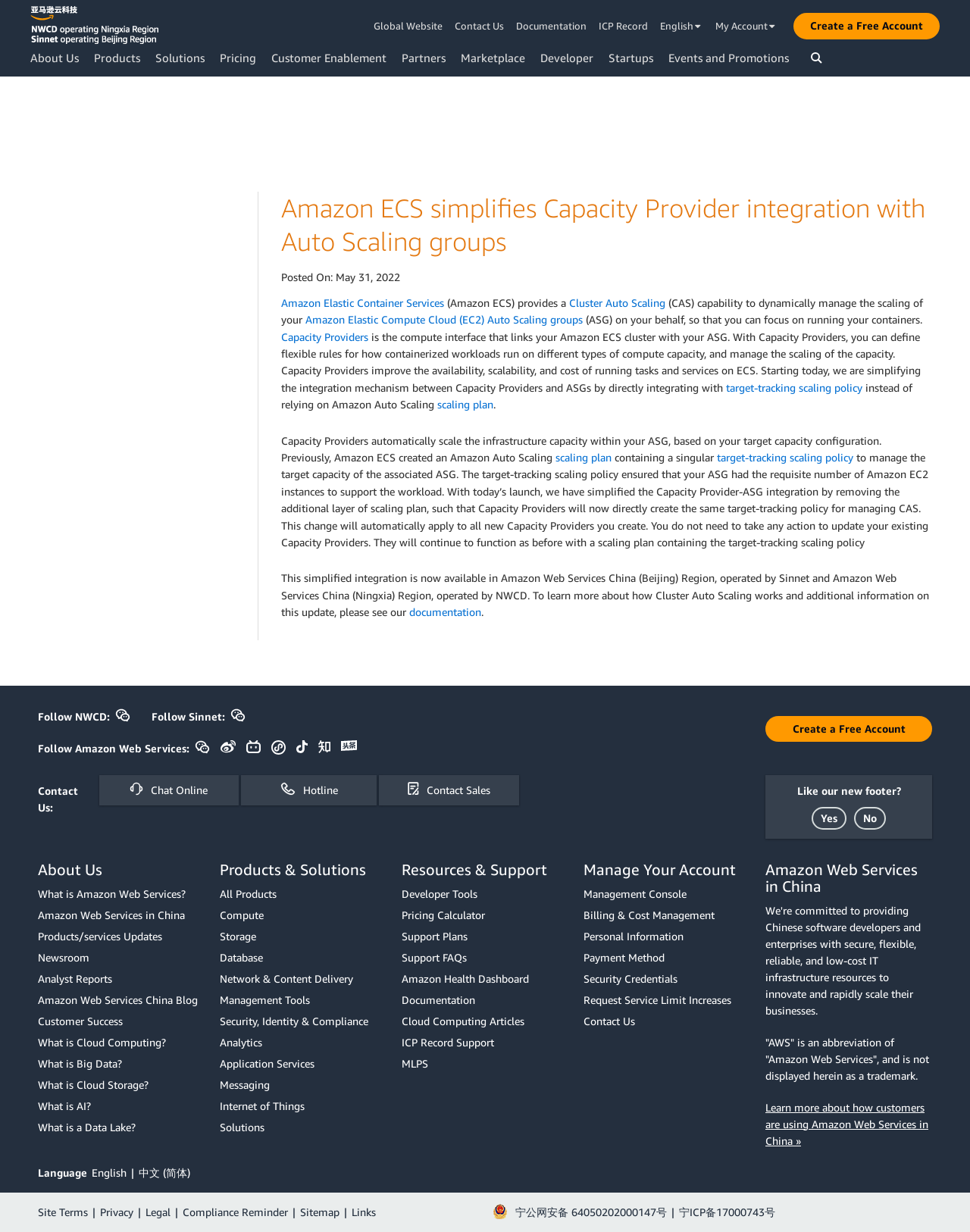Identify the bounding box coordinates of the element to click to follow this instruction: 'Click the 'Create a Free Account' button'. Ensure the coordinates are four float values between 0 and 1, provided as [left, top, right, bottom].

[0.818, 0.011, 0.969, 0.032]